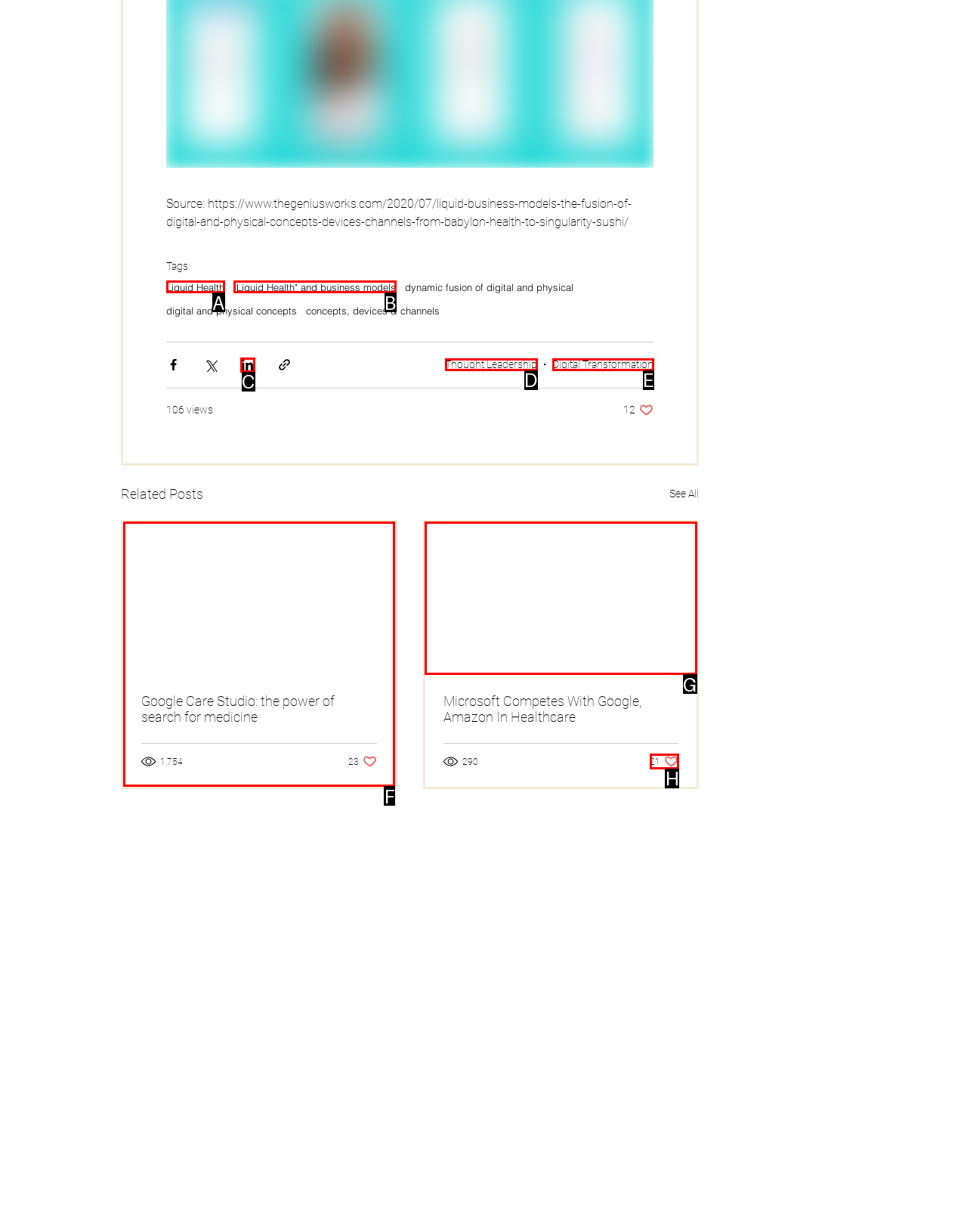Tell me the letter of the correct UI element to click for this instruction: Like the post about Microsoft Competes With Google, Amazon In Healthcare. Answer with the letter only.

H